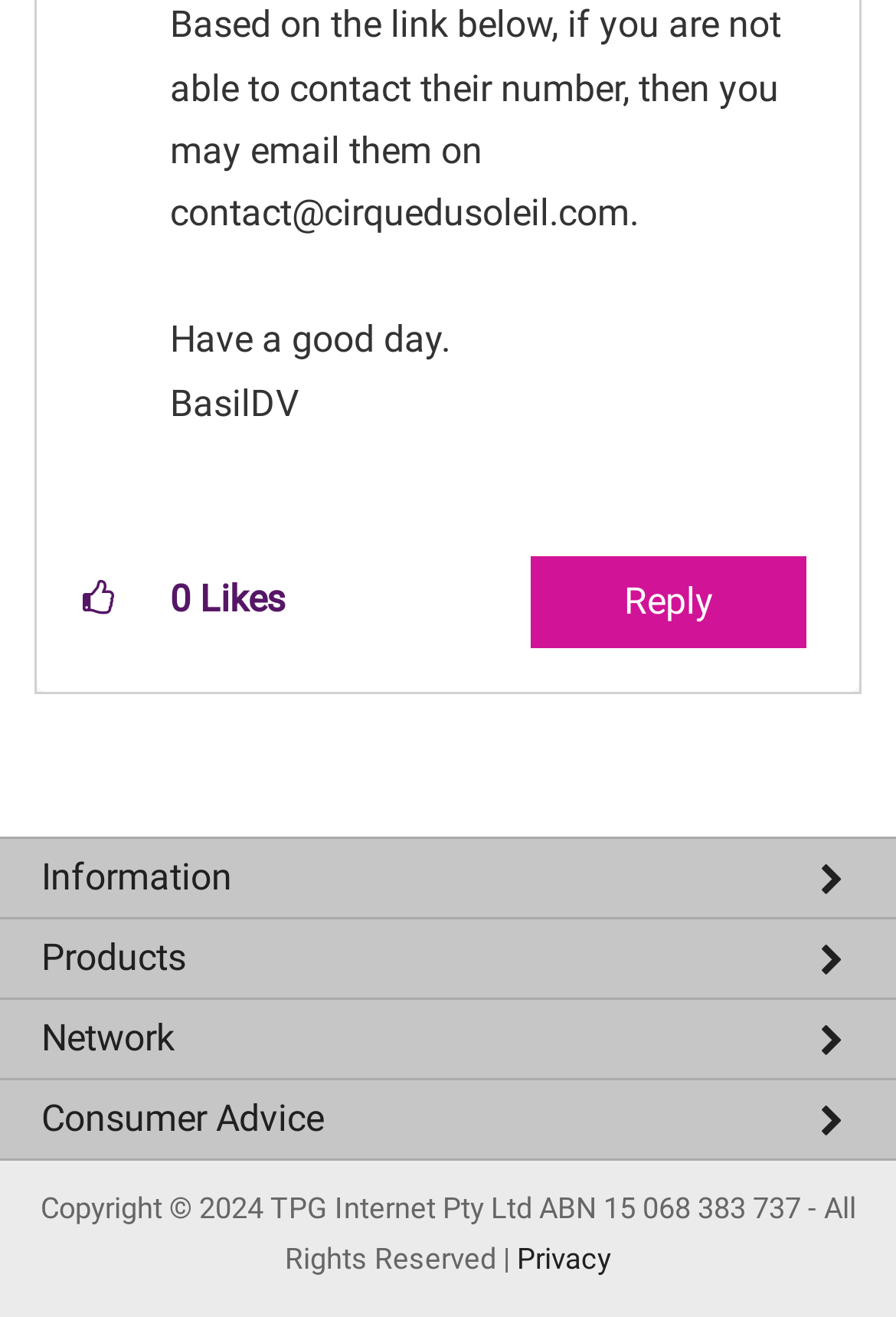Given the description: "Fibre to the Building", determine the bounding box coordinates of the UI element. The coordinates should be formatted as four float numbers between 0 and 1, [left, top, right, bottom].

[0.0, 0.924, 1.0, 0.979]